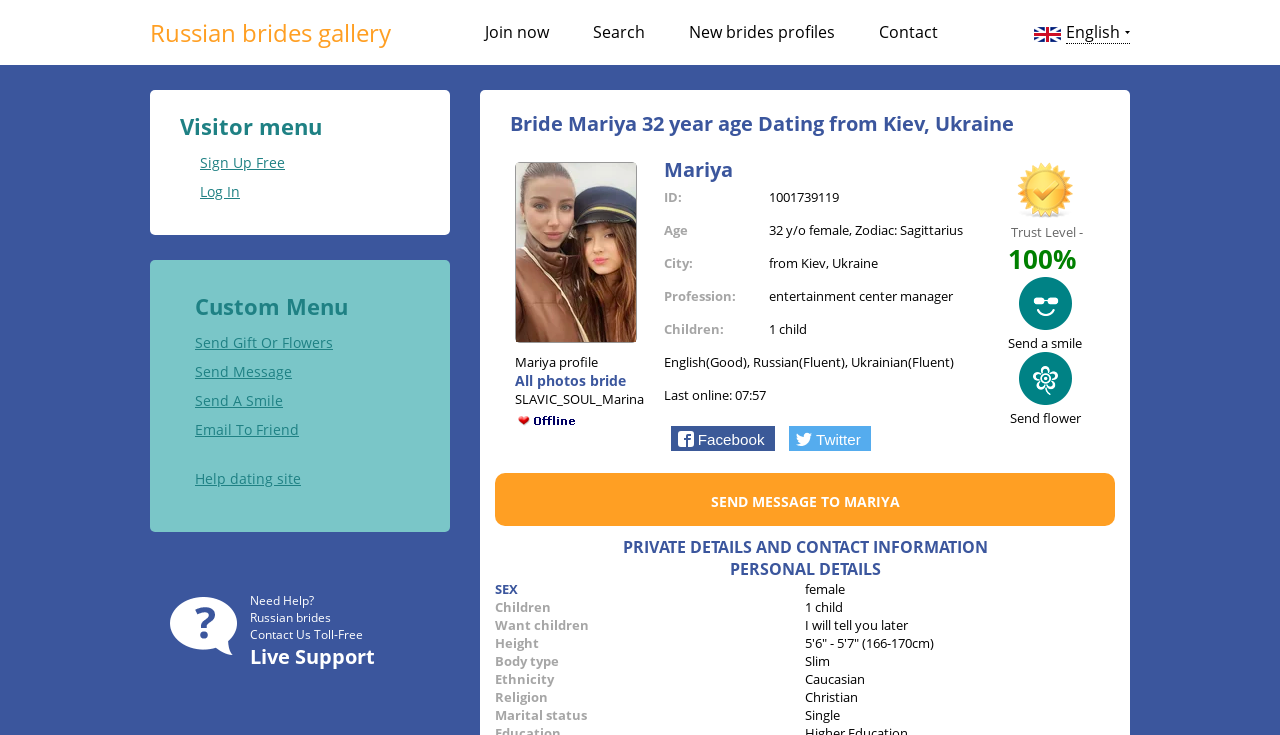Answer the question with a brief word or phrase:
What is Mariya's age?

32